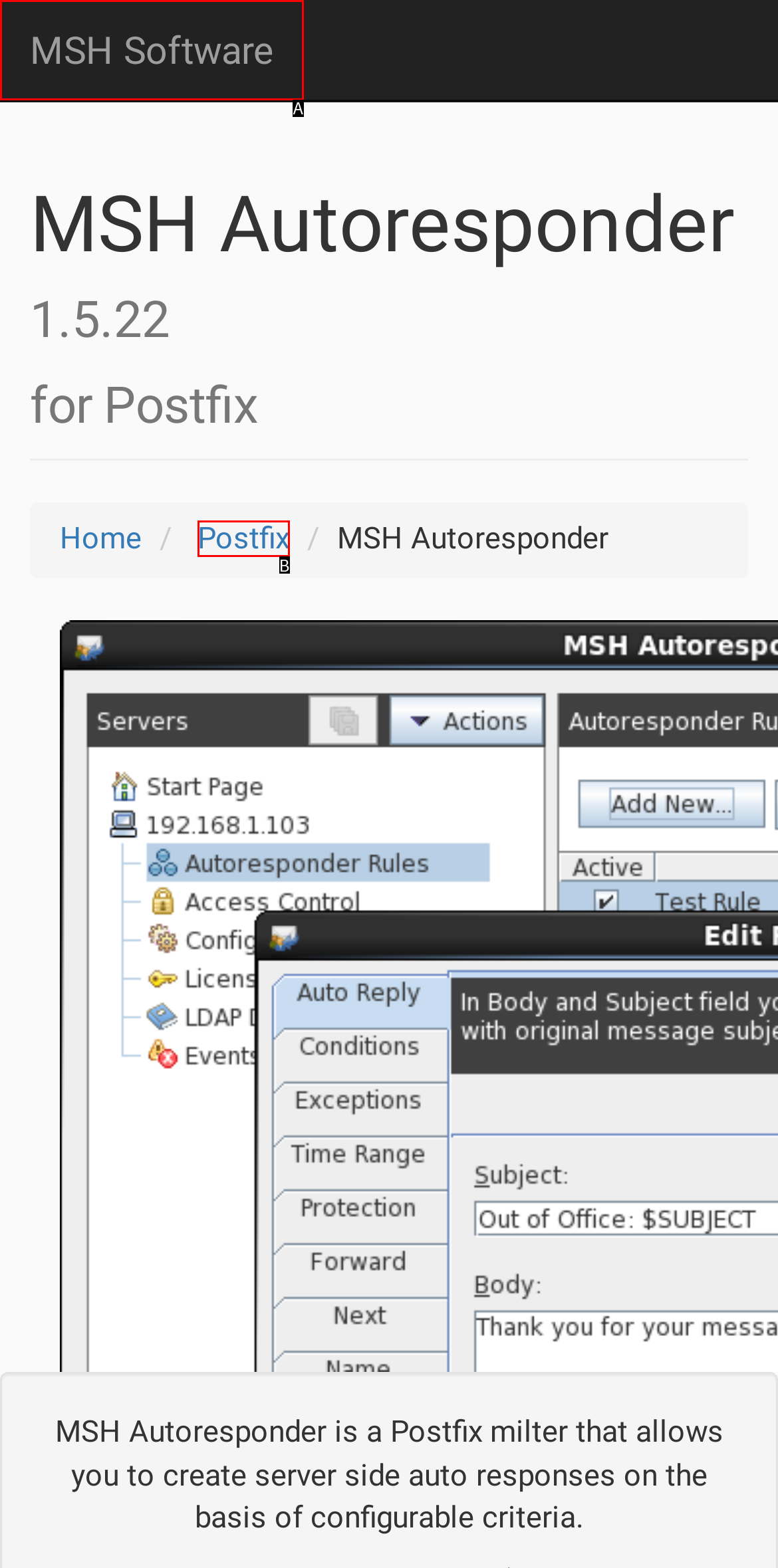Tell me which option best matches the description: MSH Software
Answer with the option's letter from the given choices directly.

A